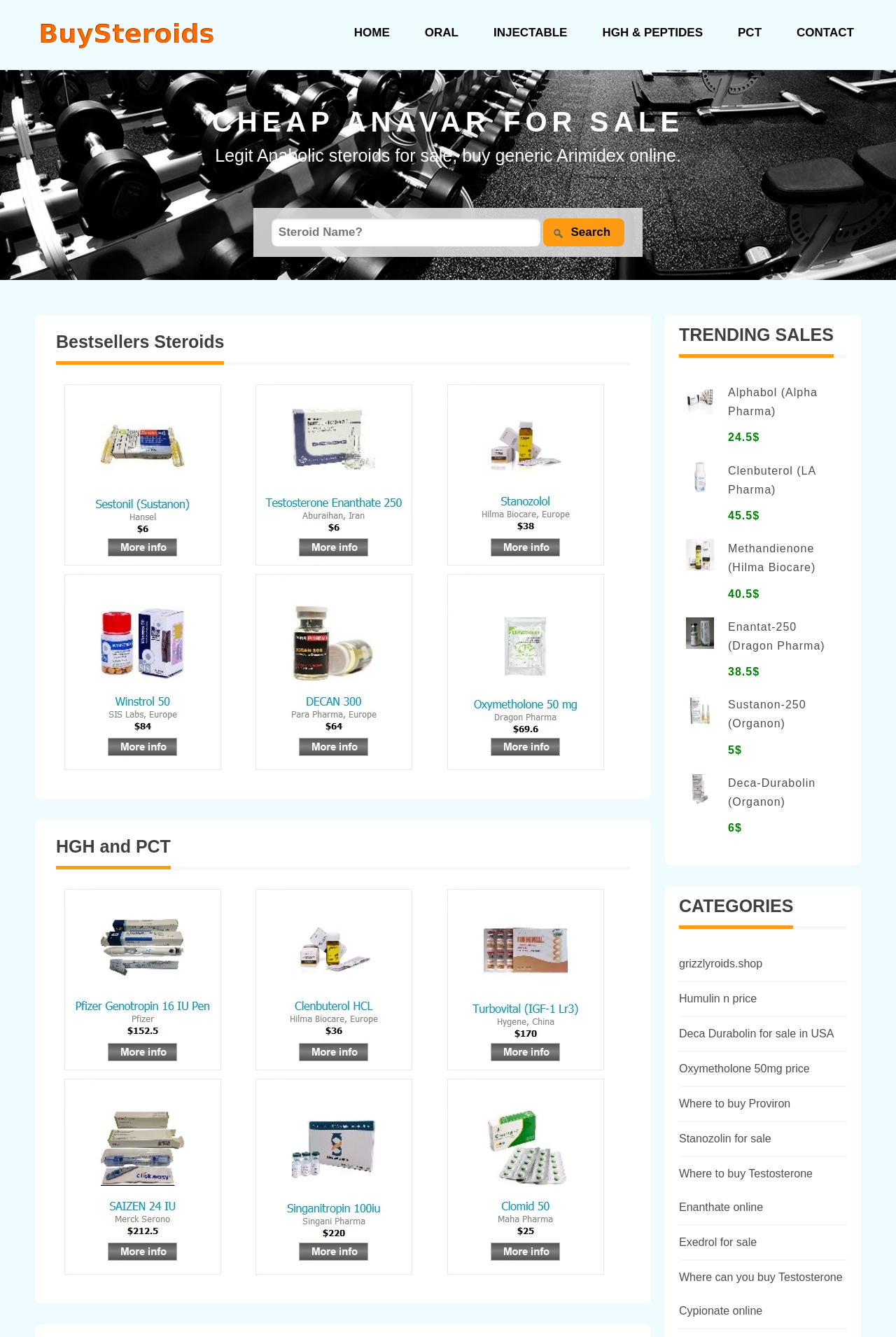How many bestseller steroids are listed on the webpage?
Using the image as a reference, answer the question with a short word or phrase.

3